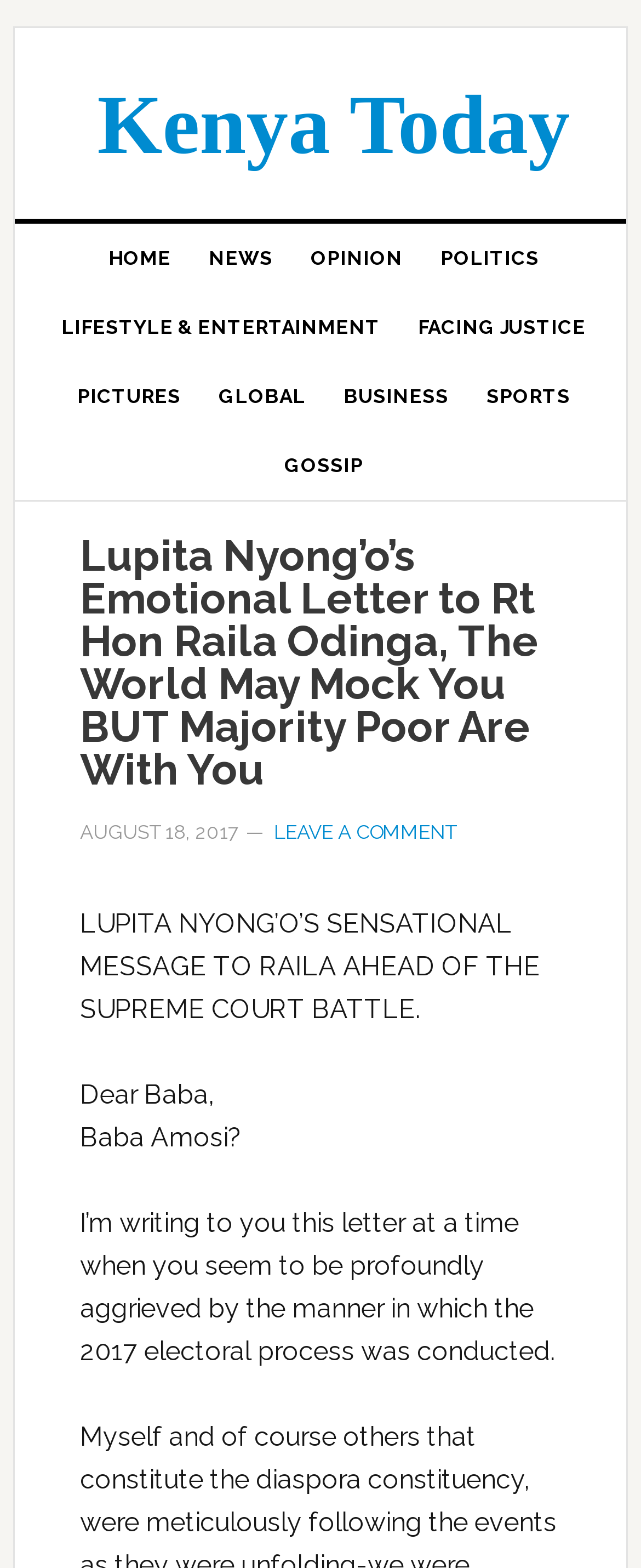Create a detailed description of the webpage's content and layout.

The webpage appears to be a news article or blog post featuring a letter from Lupita Nyong'o to Raila Odinga. At the top of the page, there is a navigation menu with 9 links: "HOME", "NEWS", "OPINION", "POLITICS", "LIFESTYLE & ENTERTAINMENT", "FACING JUSTICE", "PICTURES", "GLOBAL", and "BUSINESS", "SPORTS", and "GOSSIP". 

Below the navigation menu, there is a header section with a heading that reads "Lupita Nyong’o’s Emotional Letter to Rt Hon Raila Odinga, The World May Mock You BUT Majority Poor Are With You". To the right of the heading, there is a time stamp indicating the date "AUGUST 18, 2017". 

Underneath the header section, there is a brief summary or title of the article, which reads "LUPITA NYONG’O’S SENSATIONAL MESSAGE TO RAILA AHEAD OF THE SUPREME COURT BATTLE." 

The main content of the article begins with a salutation "Dear Baba," followed by a question "Baba Amosi?" and then a paragraph of text that starts with "I’m writing to you this letter at a time when you seem to be profoundly aggrieved by the manner in which the 2017 electoral process was conducted." 

On the top-right corner of the page, there is a link to "Kenya Today".